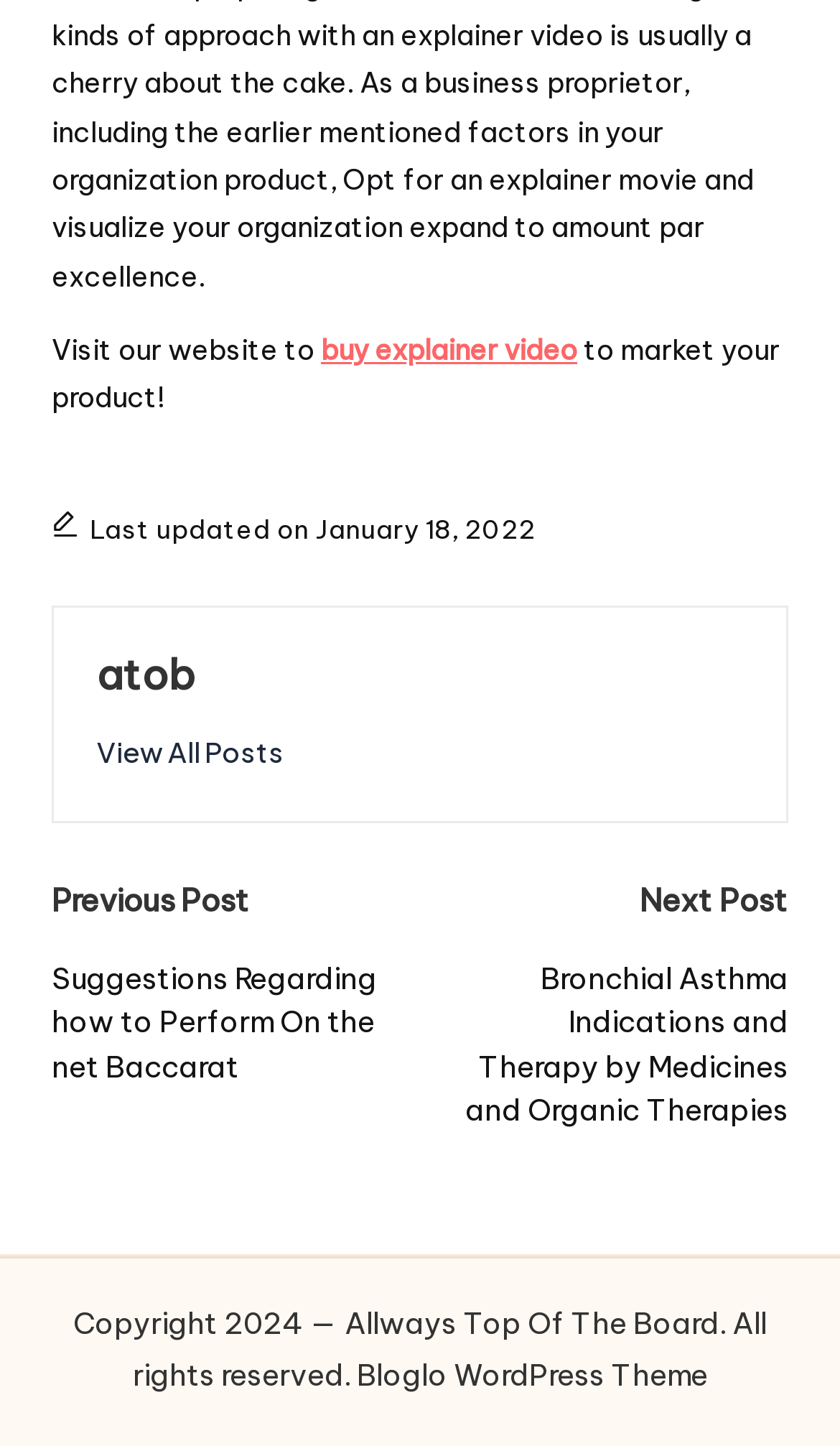Please give a one-word or short phrase response to the following question: 
What is the theme of the blog?

Bloglo WordPress Theme